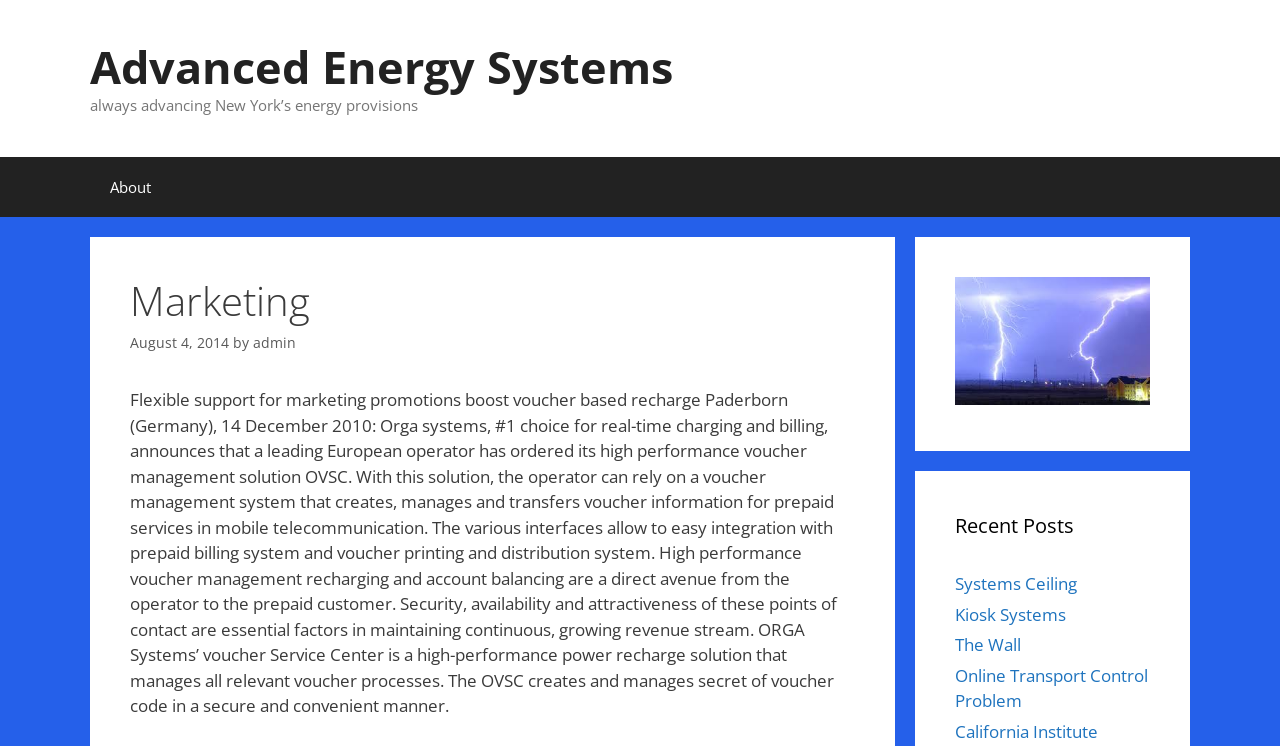Please find the bounding box coordinates of the element that must be clicked to perform the given instruction: "Visit the 'Systems Ceiling' page". The coordinates should be four float numbers from 0 to 1, i.e., [left, top, right, bottom].

[0.746, 0.767, 0.841, 0.798]